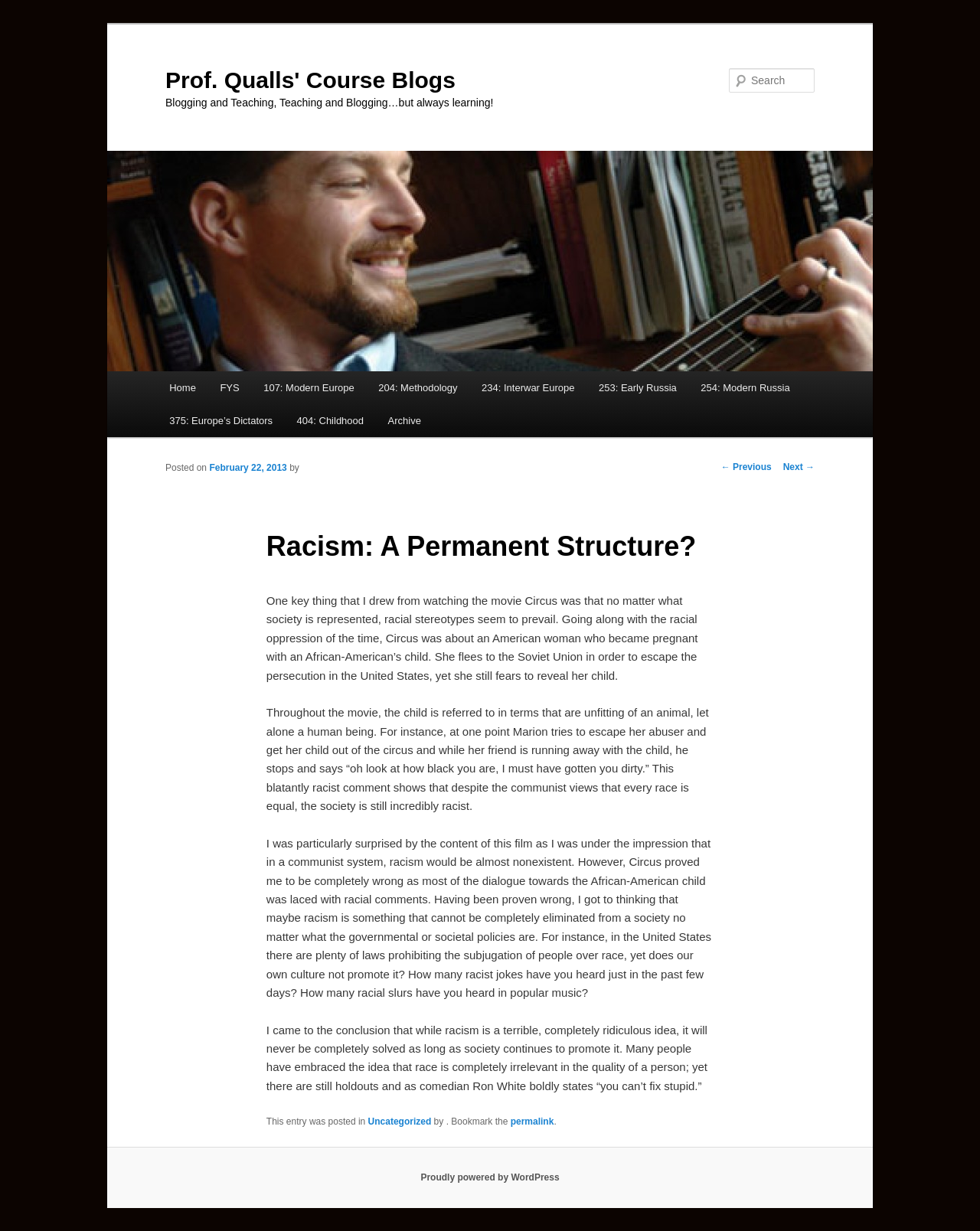Given the description "parent_node: Search name="s" placeholder="Search"", provide the bounding box coordinates of the corresponding UI element.

[0.744, 0.055, 0.831, 0.075]